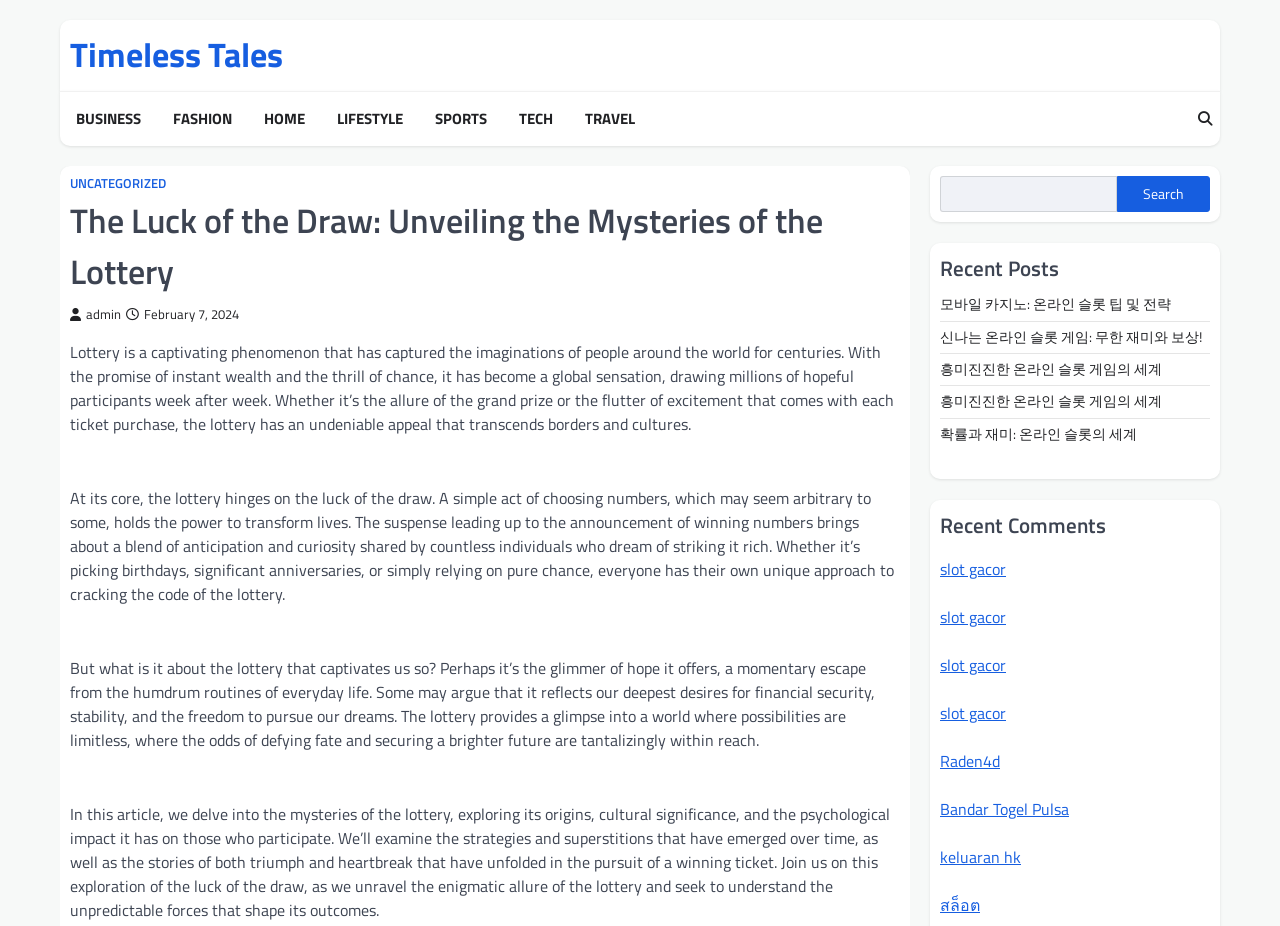Answer the question briefly using a single word or phrase: 
What is the tone of the article?

Informative